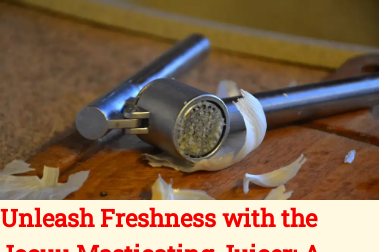What is the purpose of the Jocuu Masticating Juicer?
Please give a well-detailed answer to the question.

The caption implies that the juicer is designed to extract nutrients and flavors from fruits and vegetables efficiently, making it a vital addition to a health-conscious lifestyle.